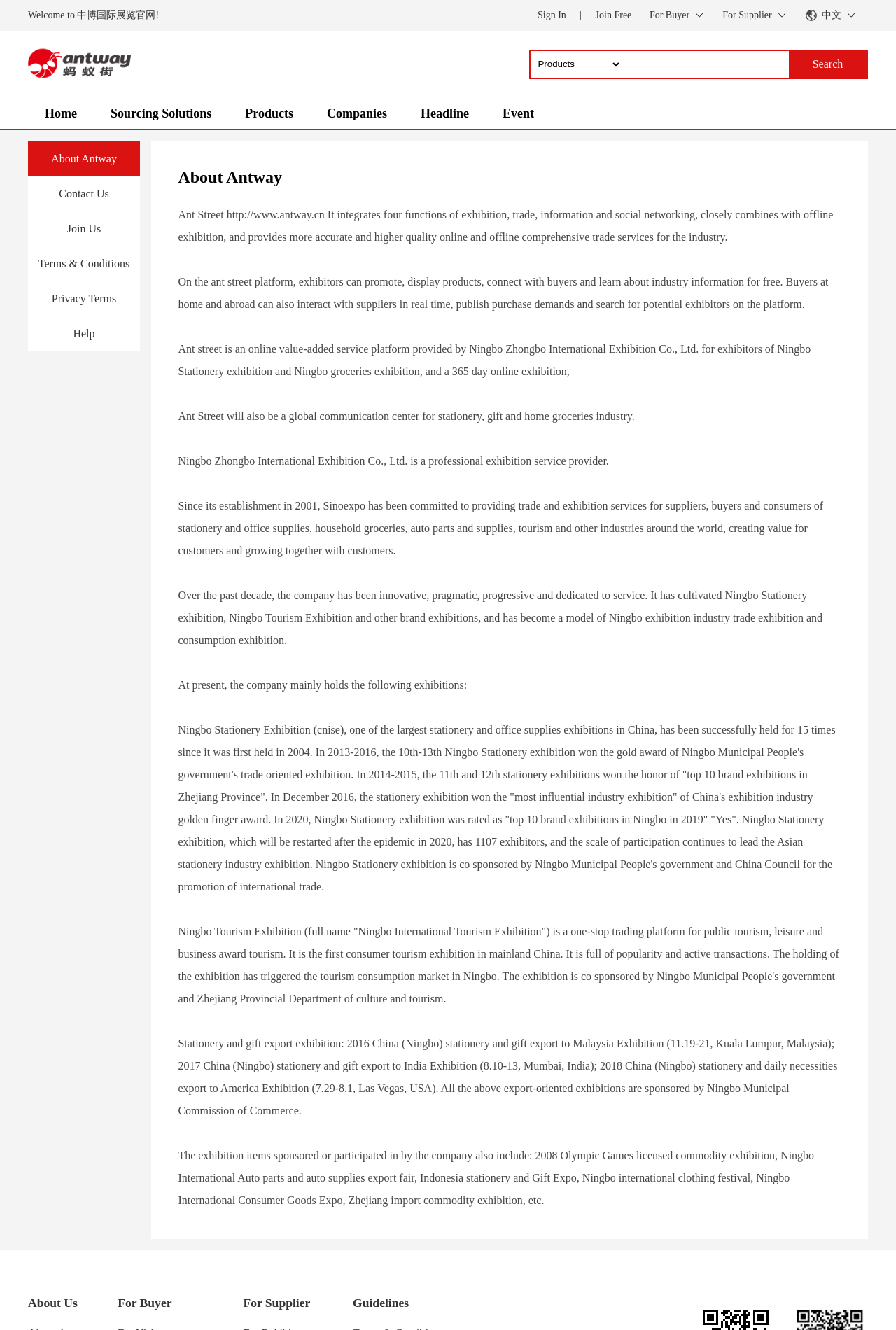What is the name of the platform?
Provide an in-depth answer to the question, covering all aspects.

The name of the platform is mentioned in the static text 'Ant Street http://www.antway.cn It integrates four functions of exhibition, trade, information and social networking, closely combines with offline exhibition, and provides more accurate and higher quality online and offline comprehensive trade services for the industry.'